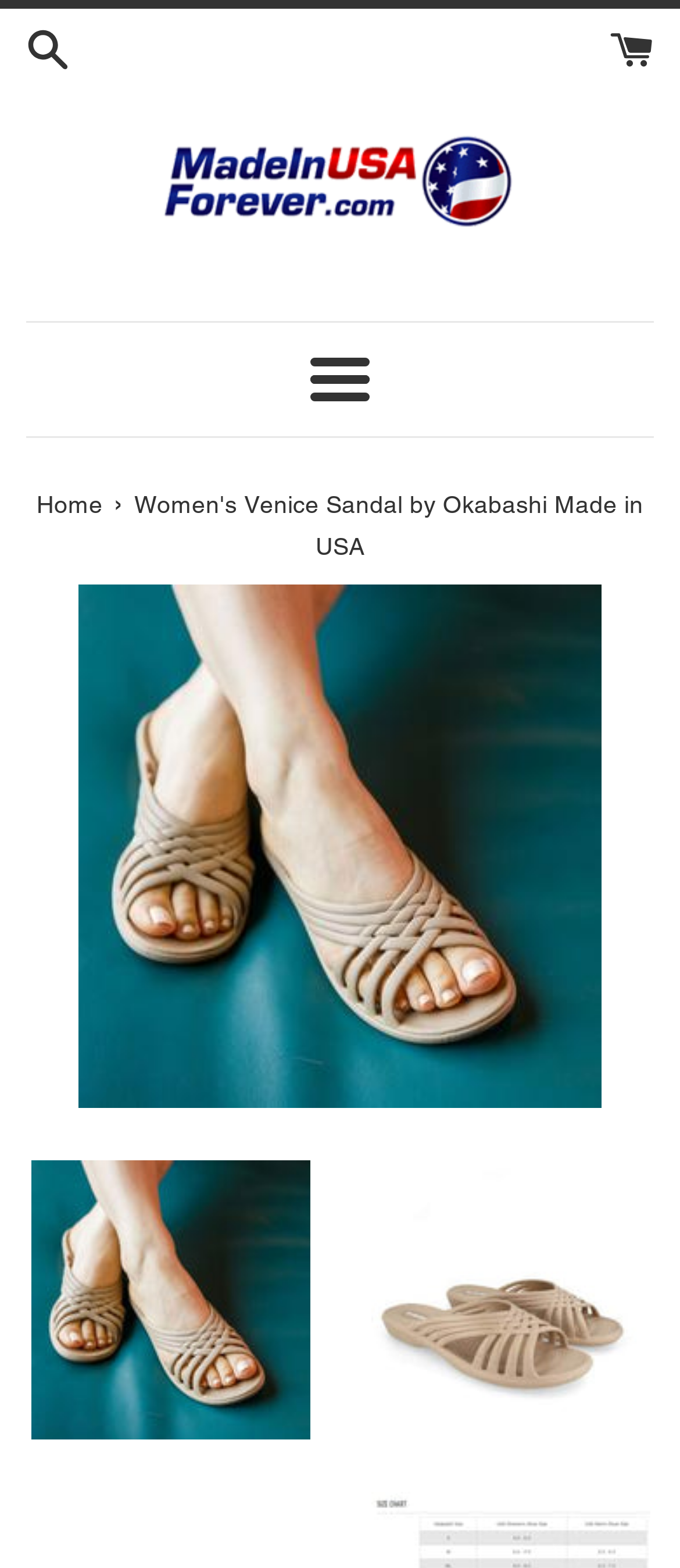Provide the bounding box coordinates of the HTML element this sentence describes: "Cart (0)". The bounding box coordinates consist of four float numbers between 0 and 1, i.e., [left, top, right, bottom].

[0.897, 0.02, 0.962, 0.039]